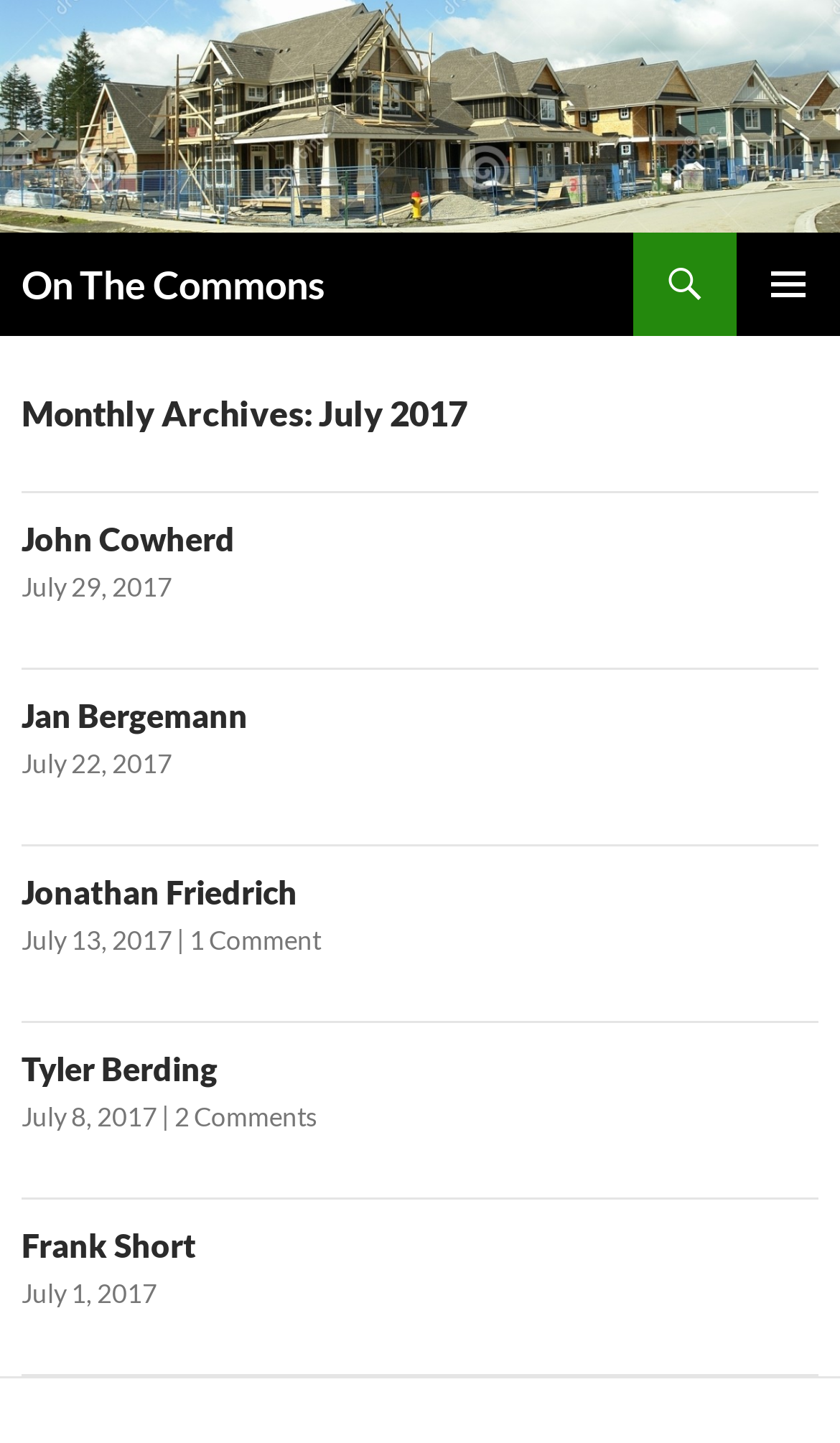What is the purpose of the 'Search' link?
Please use the image to deliver a detailed and complete answer.

The 'Search' link is likely intended to allow users to search for specific content or keywords within the website, making it easier to find relevant information.